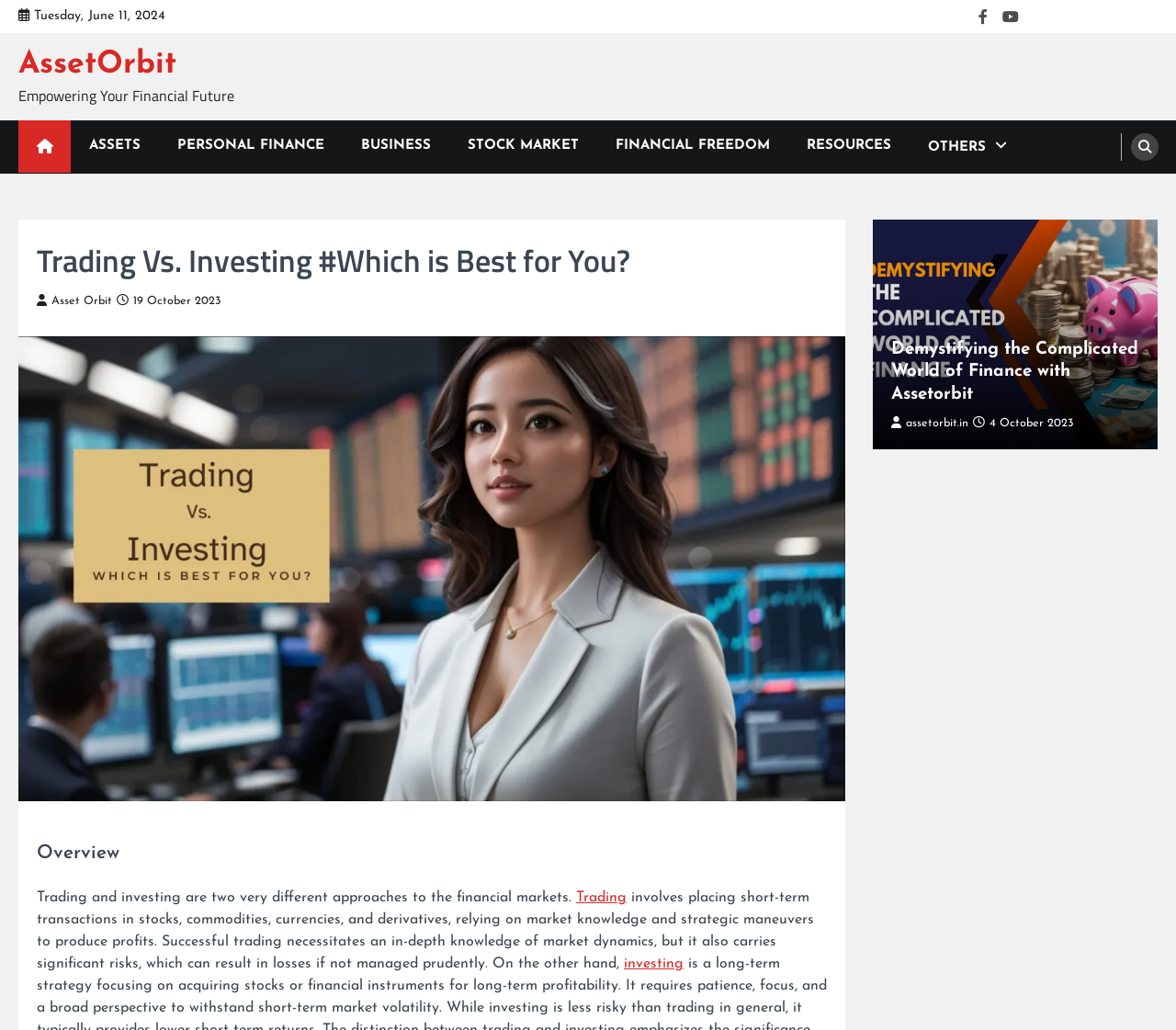Reply to the question with a single word or phrase:
What is the purpose of the 'Trading Vs. Investing' section?

To compare two approaches to financial markets